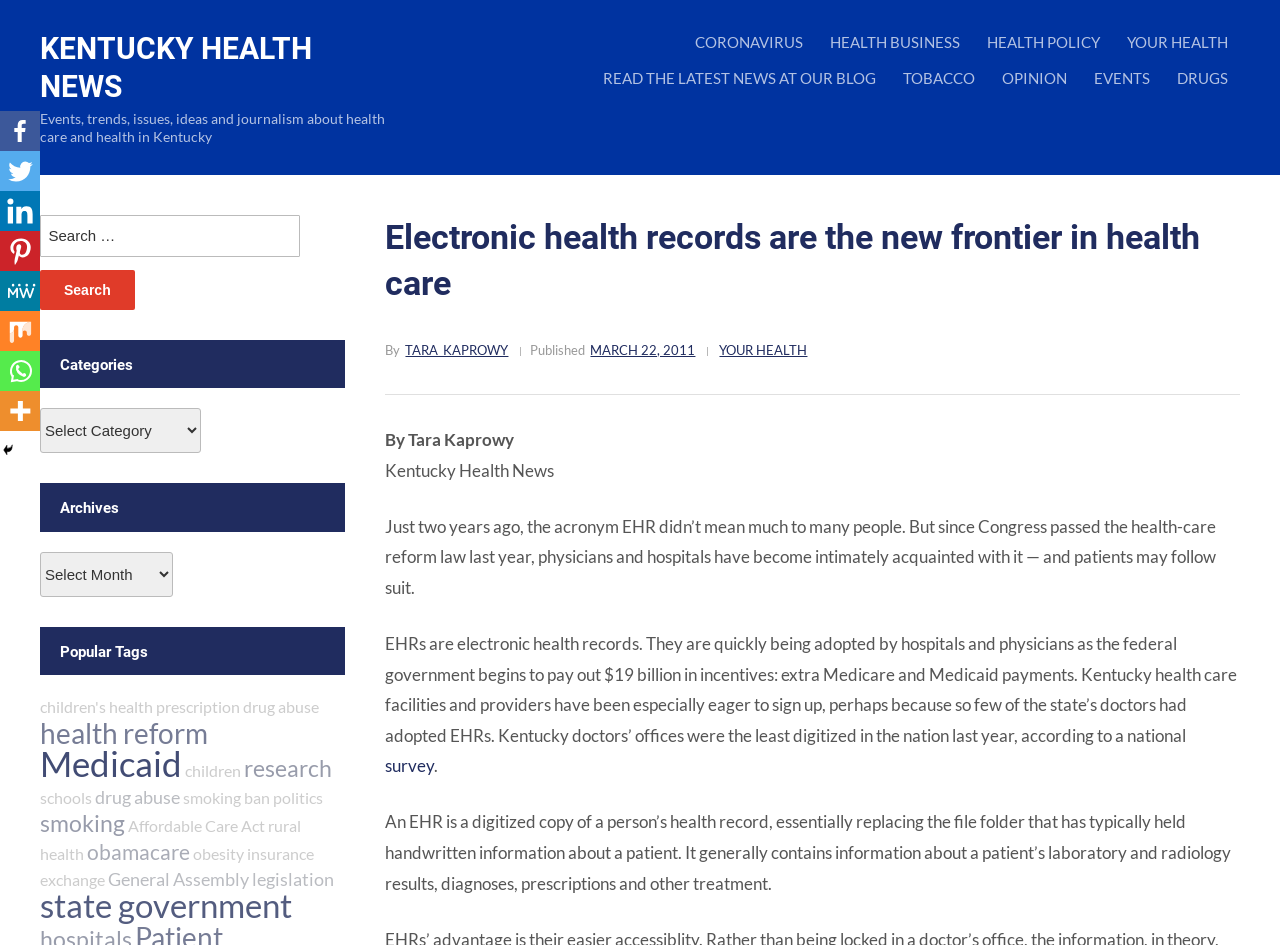What is the purpose of EHRs?
Kindly offer a detailed explanation using the data available in the image.

I found the answer by reading the article, which explains that EHRs are digitized copies of a person's health record, essentially replacing the file folder that has typically held handwritten information about a patient.